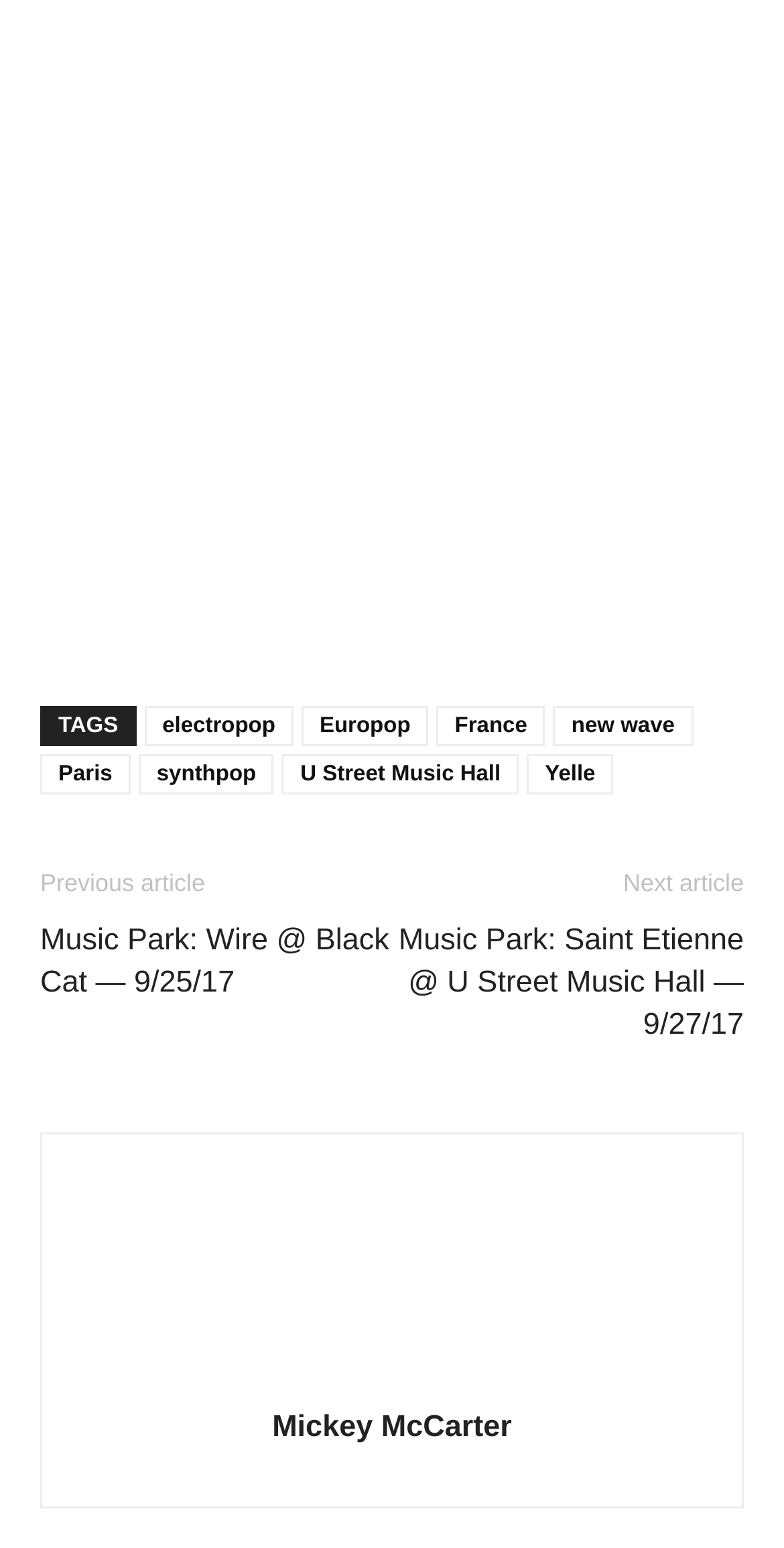Could you specify the bounding box coordinates for the clickable section to complete the following instruction: "view article about electropop"?

[0.184, 0.456, 0.374, 0.482]